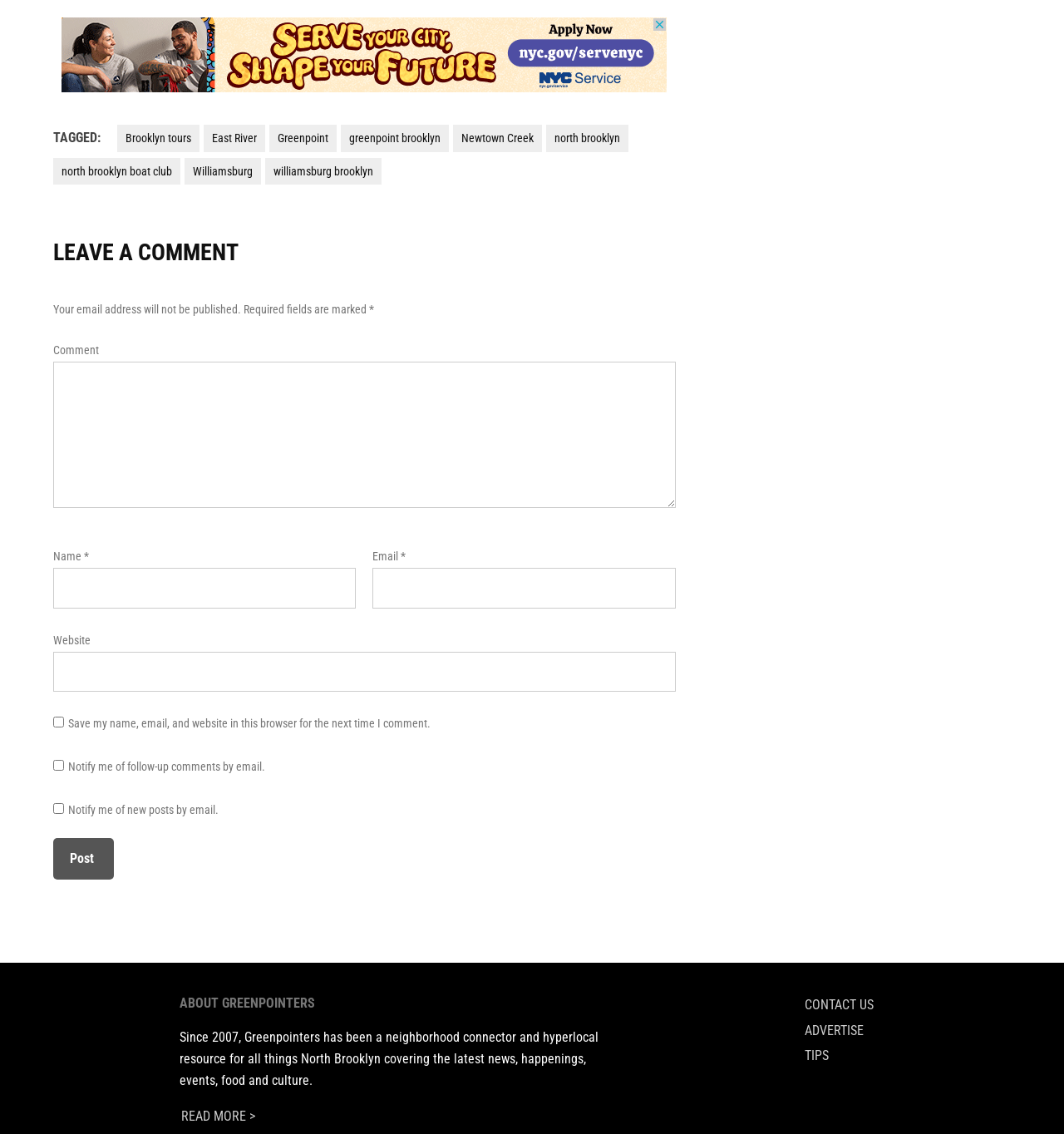Determine the bounding box coordinates (top-left x, top-left y, bottom-right x, bottom-right y) of the UI element described in the following text: greenpoint brooklyn

[0.32, 0.11, 0.422, 0.134]